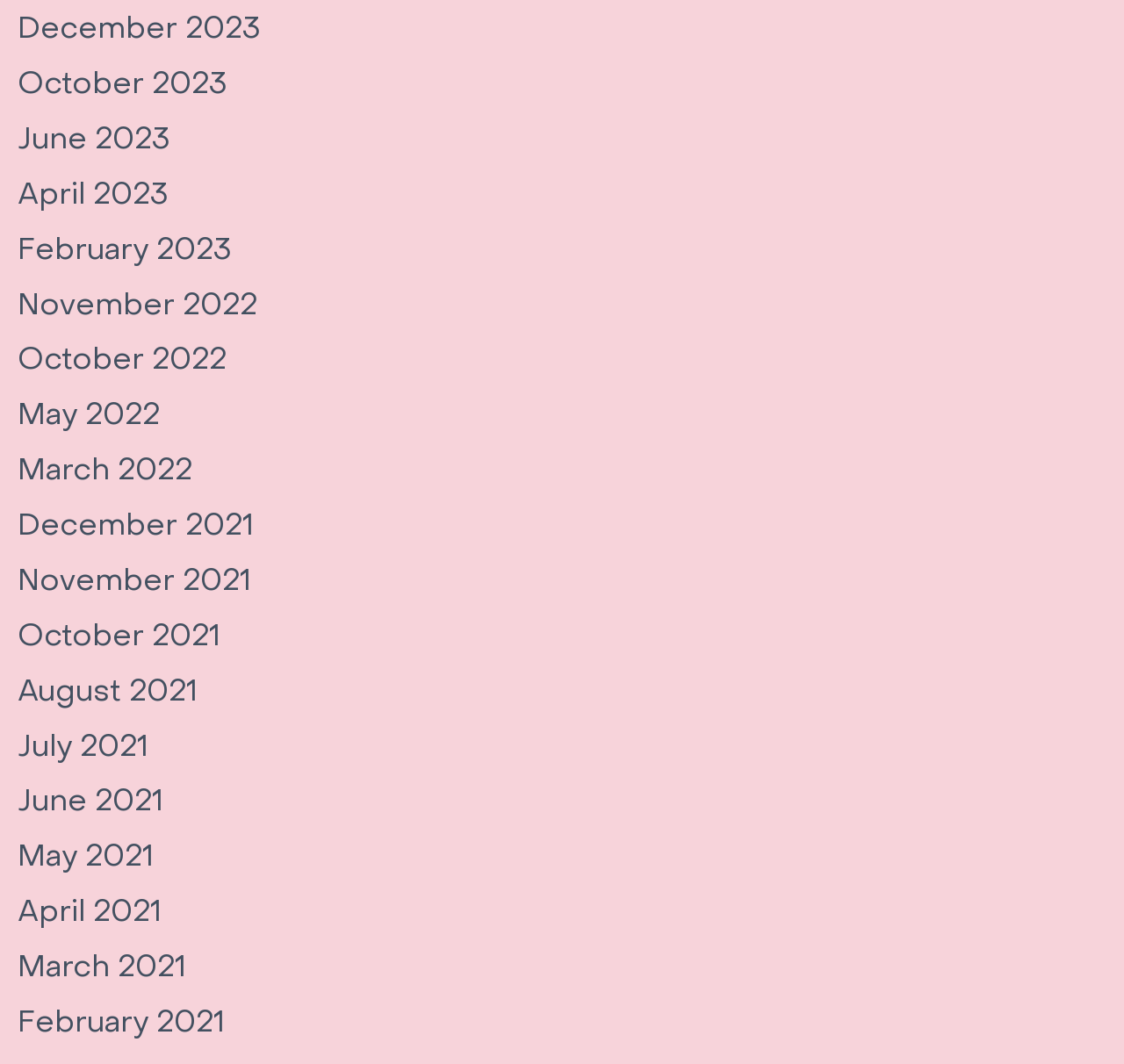Provide the bounding box coordinates of the UI element that matches the description: "April 2021".

[0.016, 0.838, 0.144, 0.874]